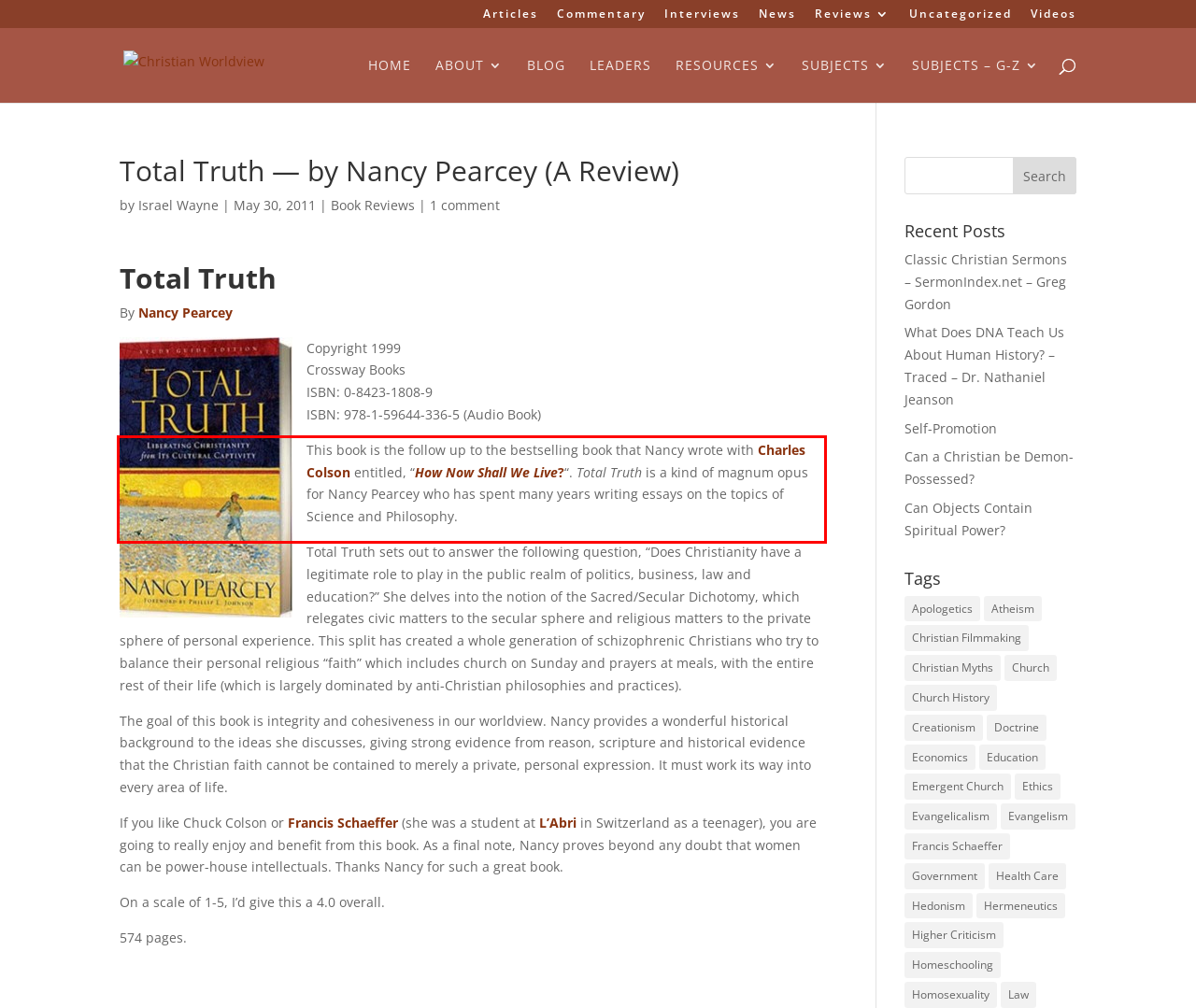Please look at the screenshot provided and find the red bounding box. Extract the text content contained within this bounding box.

This book is the follow up to the bestselling book that Nancy wrote with Charles Colson entitled, “How Now Shall We Live?“. Total Truth is a kind of magnum opus for Nancy Pearcey who has spent many years writing essays on the topics of Science and Philosophy.